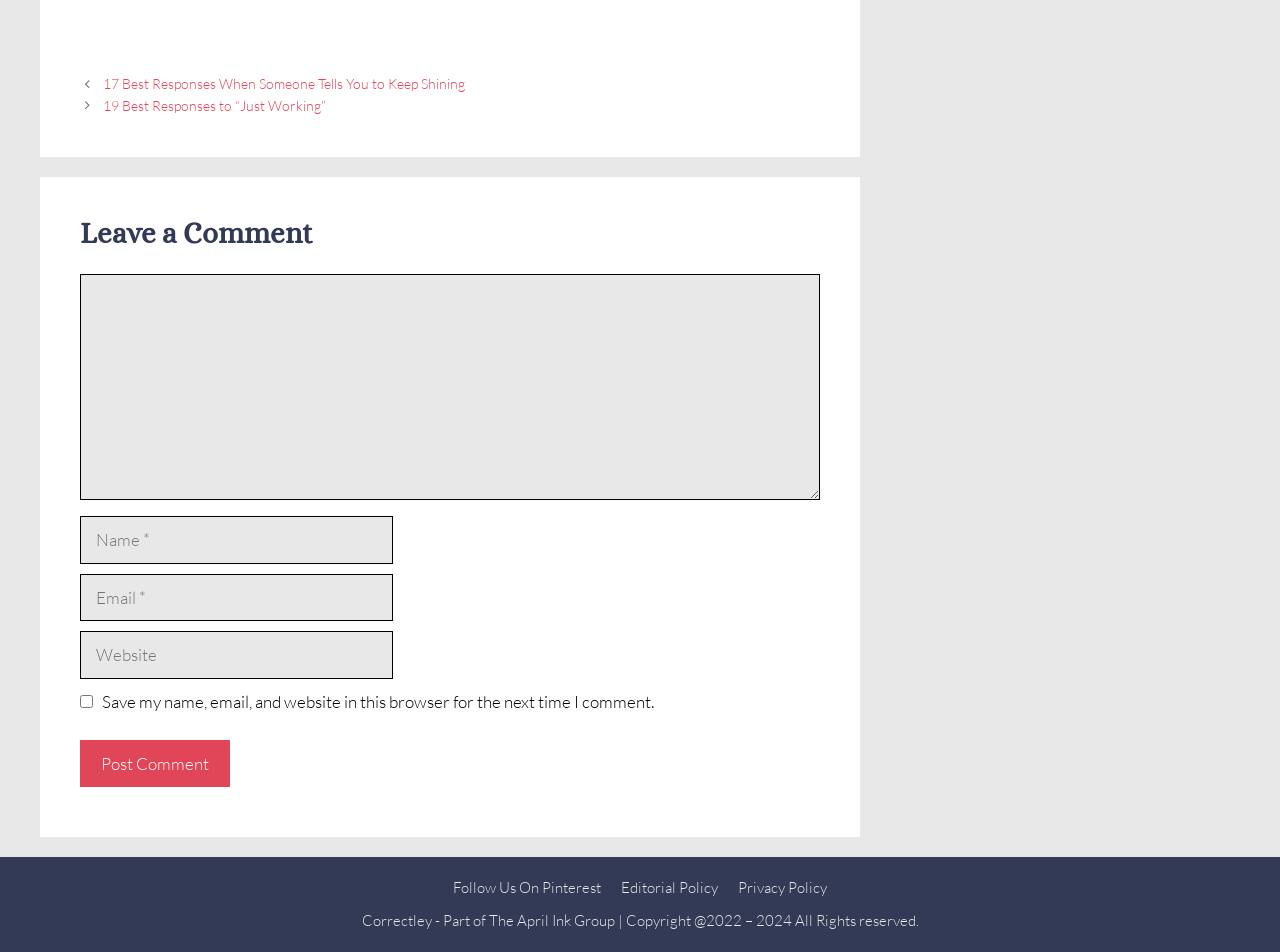Is the 'Save my name, email, and website' checkbox checked?
From the image, respond using a single word or phrase.

No